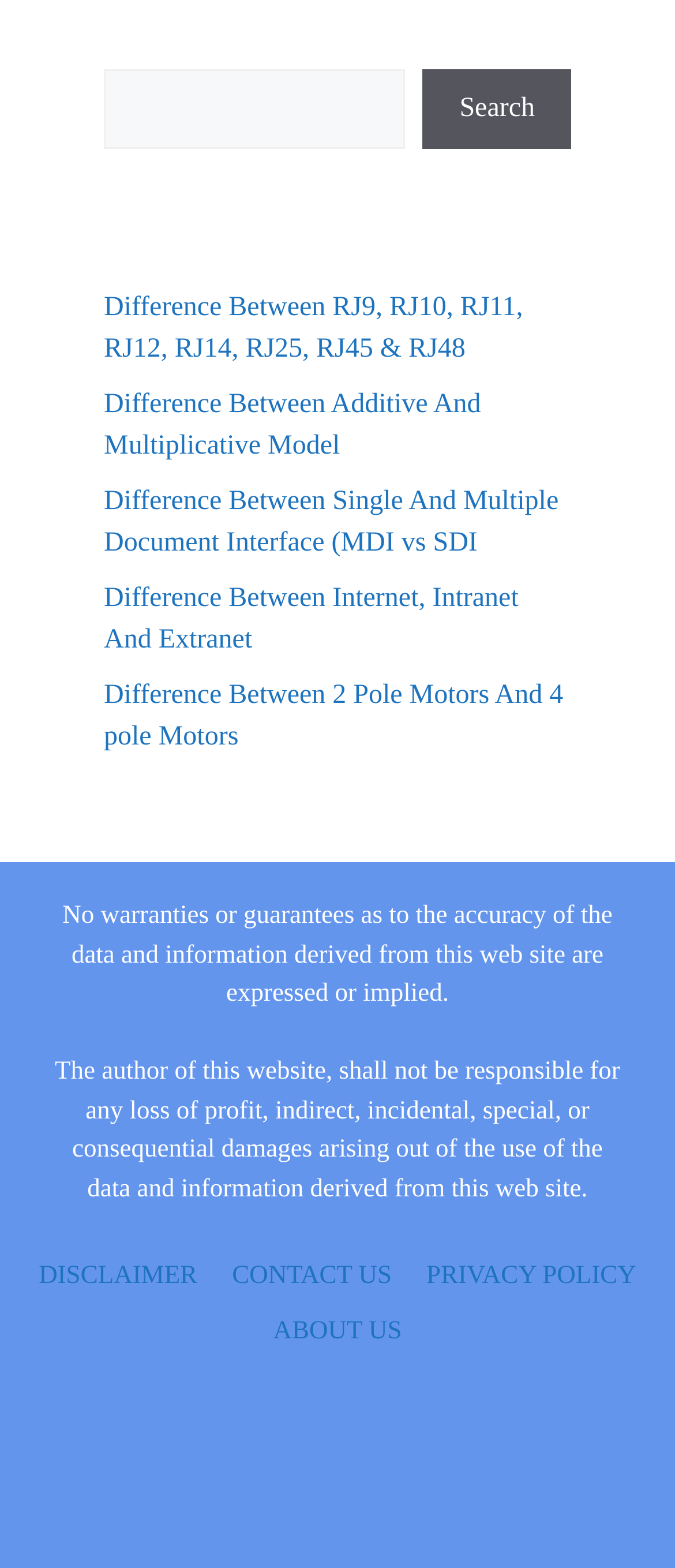What is the main theme of the webpage?
Deliver a detailed and extensive answer to the question.

The webpage provides information on various differences and comparisons between concepts, ideas, or things, as evident from the links listed on the webpage. This suggests that the main theme of the webpage is comparisons or differences.